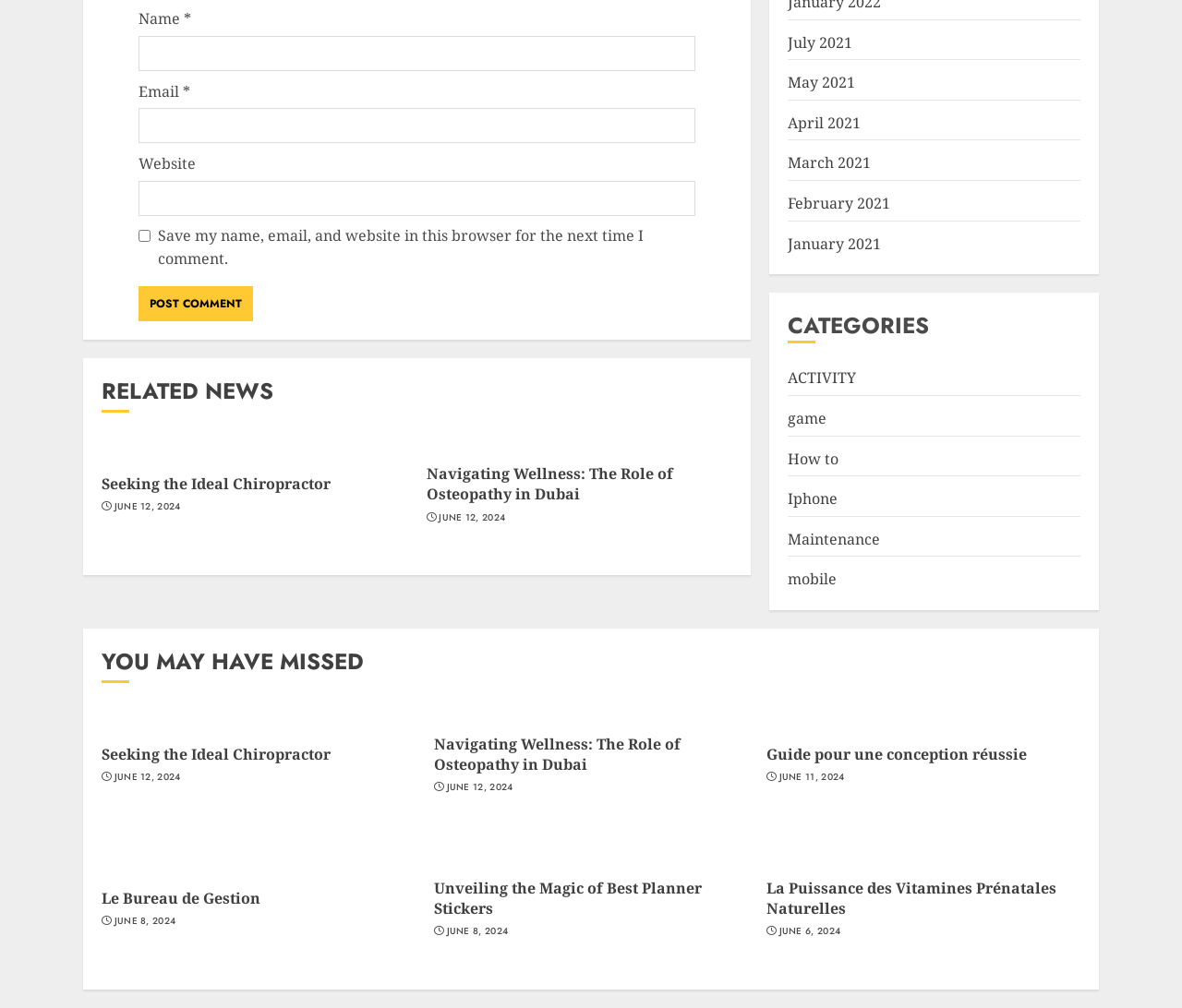Please provide a comprehensive answer to the question based on the screenshot: What categories are listed on the webpage?

The categories are listed in a section labeled 'CATEGORIES' and include options such as 'ACTIVITY', 'game', 'How to', and others. These categories likely relate to the topics of articles or posts on the website.